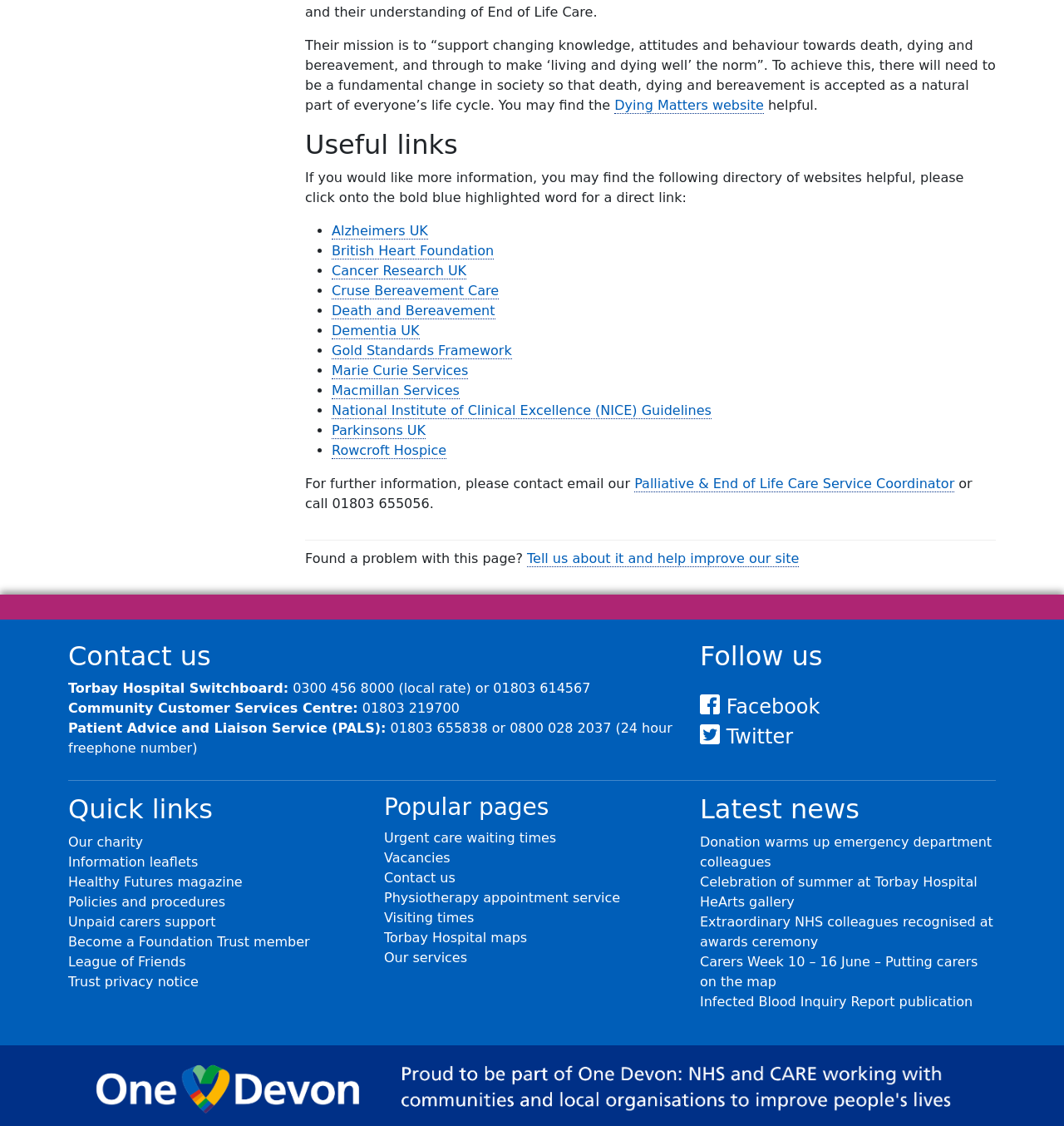Identify the bounding box coordinates for the UI element described as: "Facebook".

[0.658, 0.618, 0.771, 0.638]